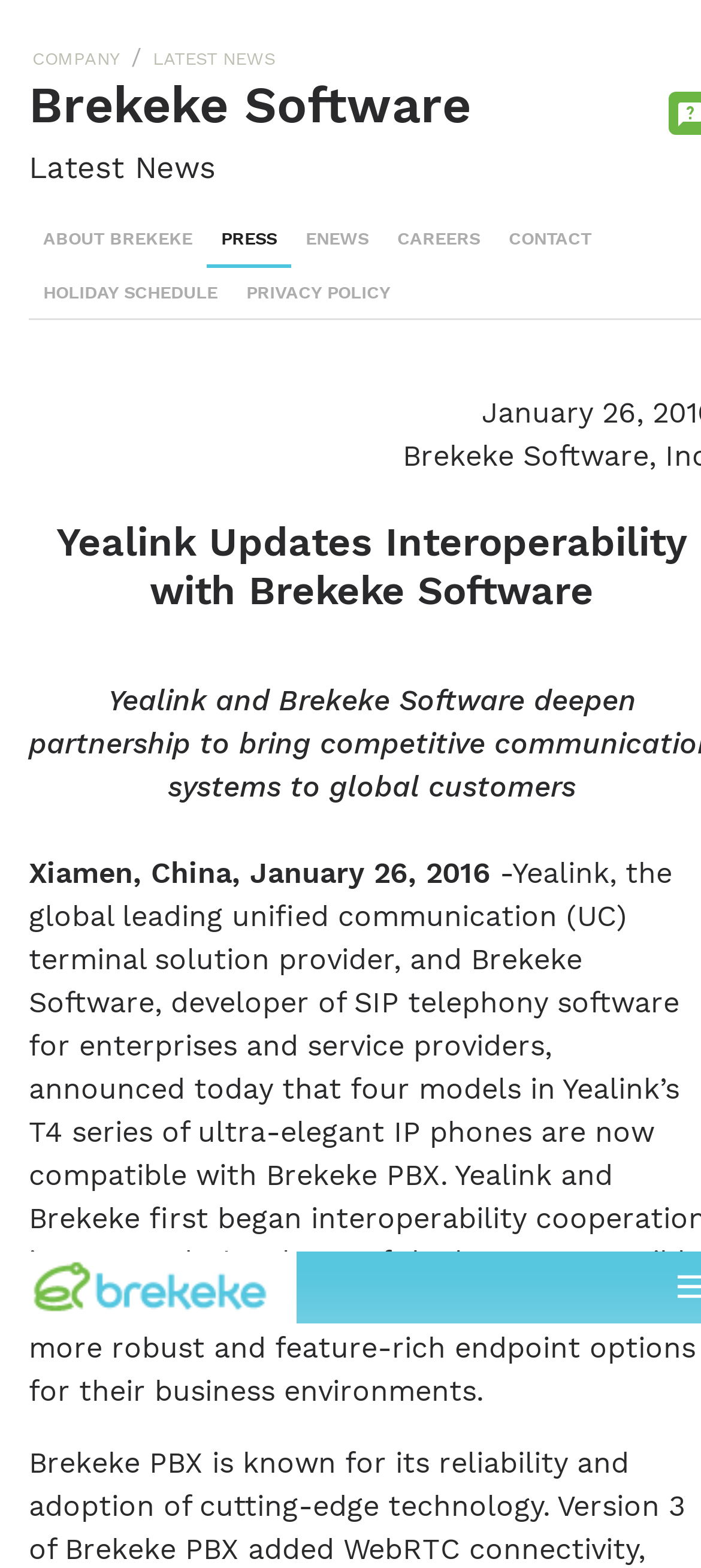Illustrate the webpage's structure and main components comprehensively.

The webpage appears to be a news article page, specifically about Yealink updating its interoperability with Brekeke Software. 

At the top, there are four links: "COMPANY", a separator, "LATEST NEWS", and a heading that reads "Brekeke Software". Below these links, there are two more headings, "Latest News" and another "Brekeke Software". 

On the left side, there are six static text elements, arranged vertically, which seem to be navigation links or categories: "ABOUT BREKEKE", "PRESS", "ENEWS", "CAREERS", "CONTACT", and "HOLIDAY SCHEDULE". 

Below these navigation links, there are two more static text elements, "PRIVACY POLICY" and a date "Xiamen, China, January 26, 2016", which is likely the publication date of the news article. 

The main content of the news article is not explicitly described in the accessibility tree, but it is likely located in the area below the date, divided into two columns, as indicated by the two LayoutTableCell elements.